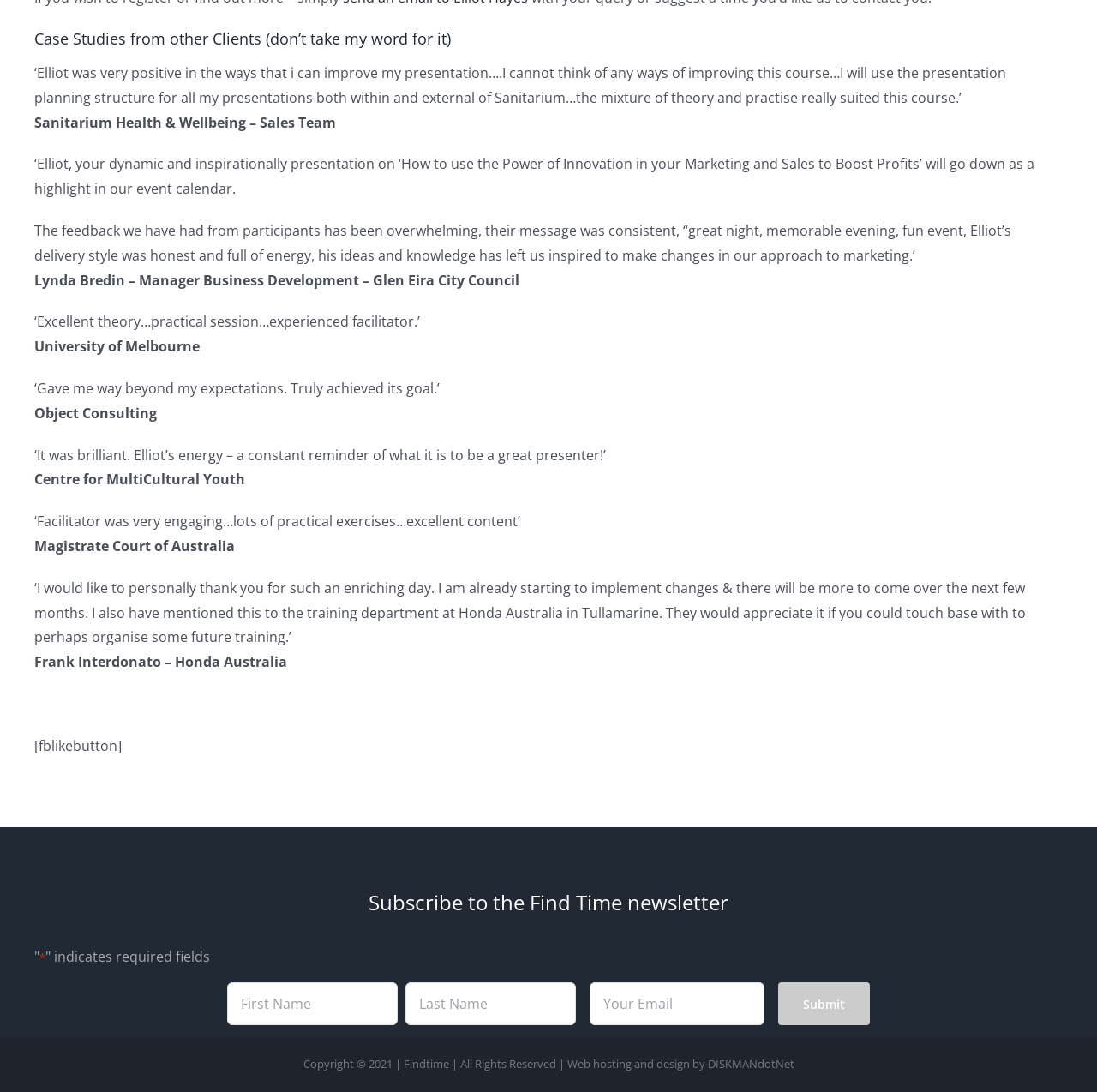Use a single word or phrase to answer the question: 
What is the main topic of this webpage?

Case Studies